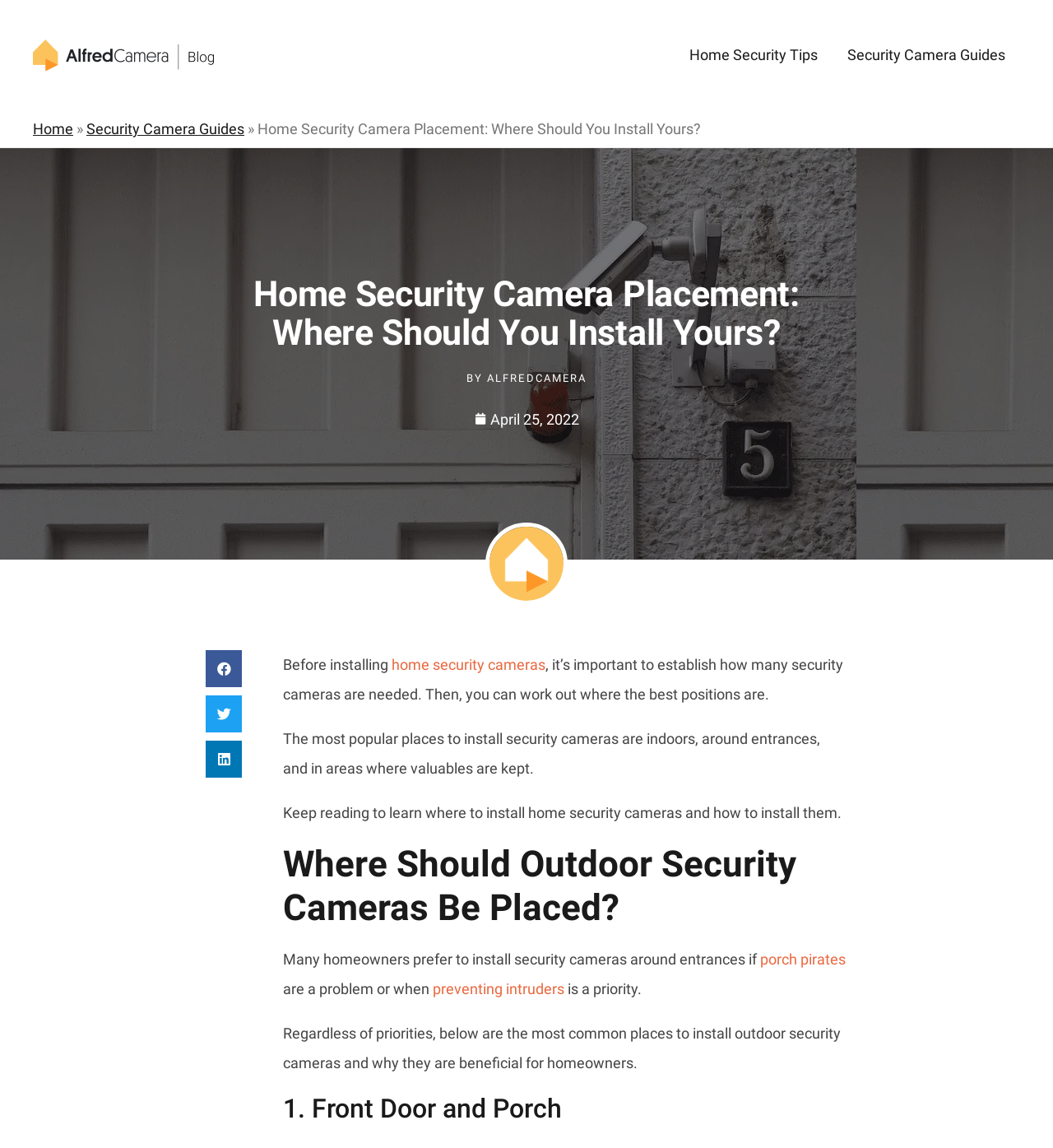What is the main topic of this webpage?
Based on the visual information, provide a detailed and comprehensive answer.

Based on the webpage content, it appears that the main topic is about finding the best places to install security cameras in and around the home, including tips and ideas from AlfredCamera users.